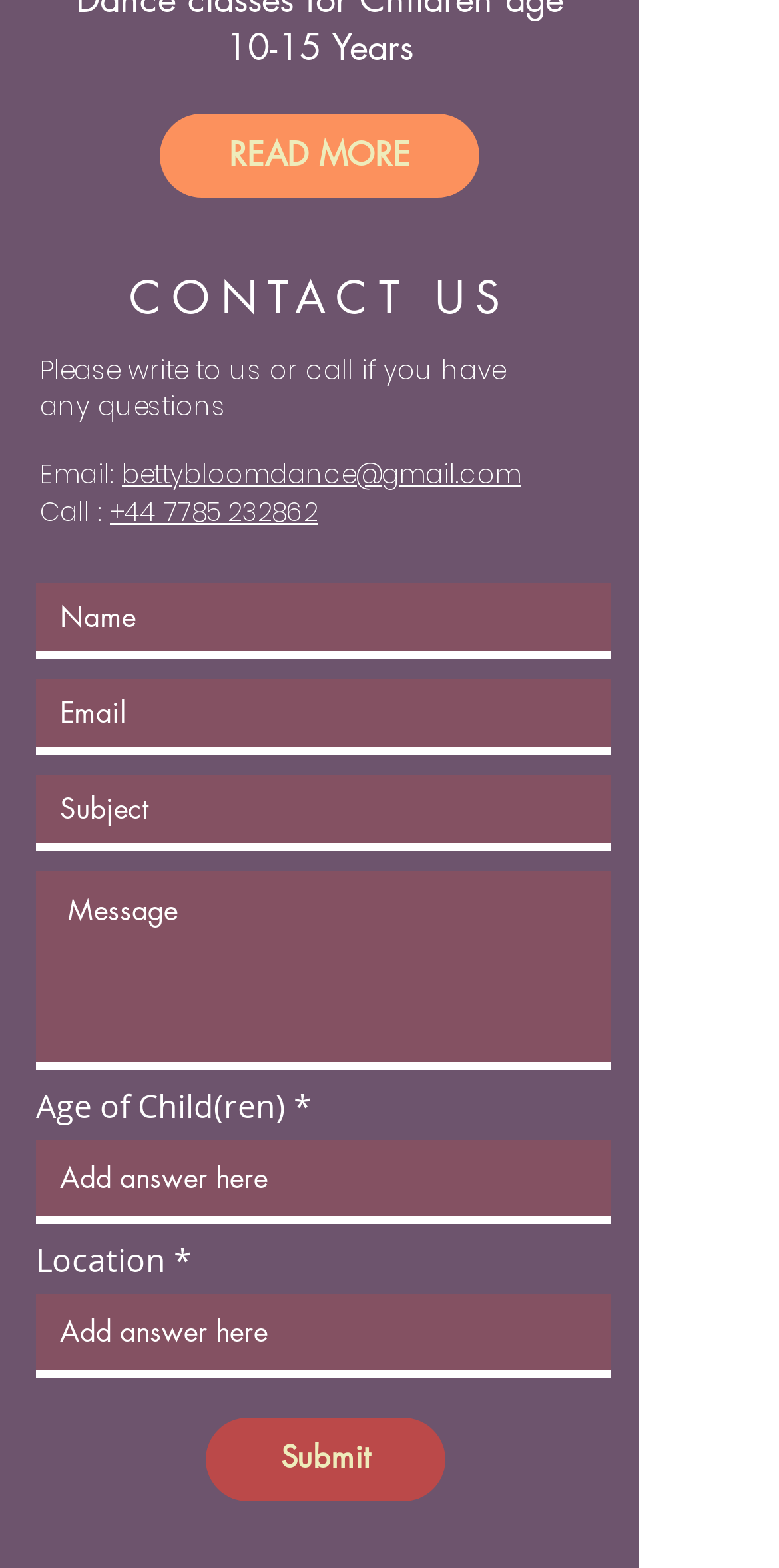Locate the bounding box coordinates of the area to click to fulfill this instruction: "Email Betty Bloom Dance". The bounding box should be presented as four float numbers between 0 and 1, in the order [left, top, right, bottom].

[0.156, 0.29, 0.669, 0.314]